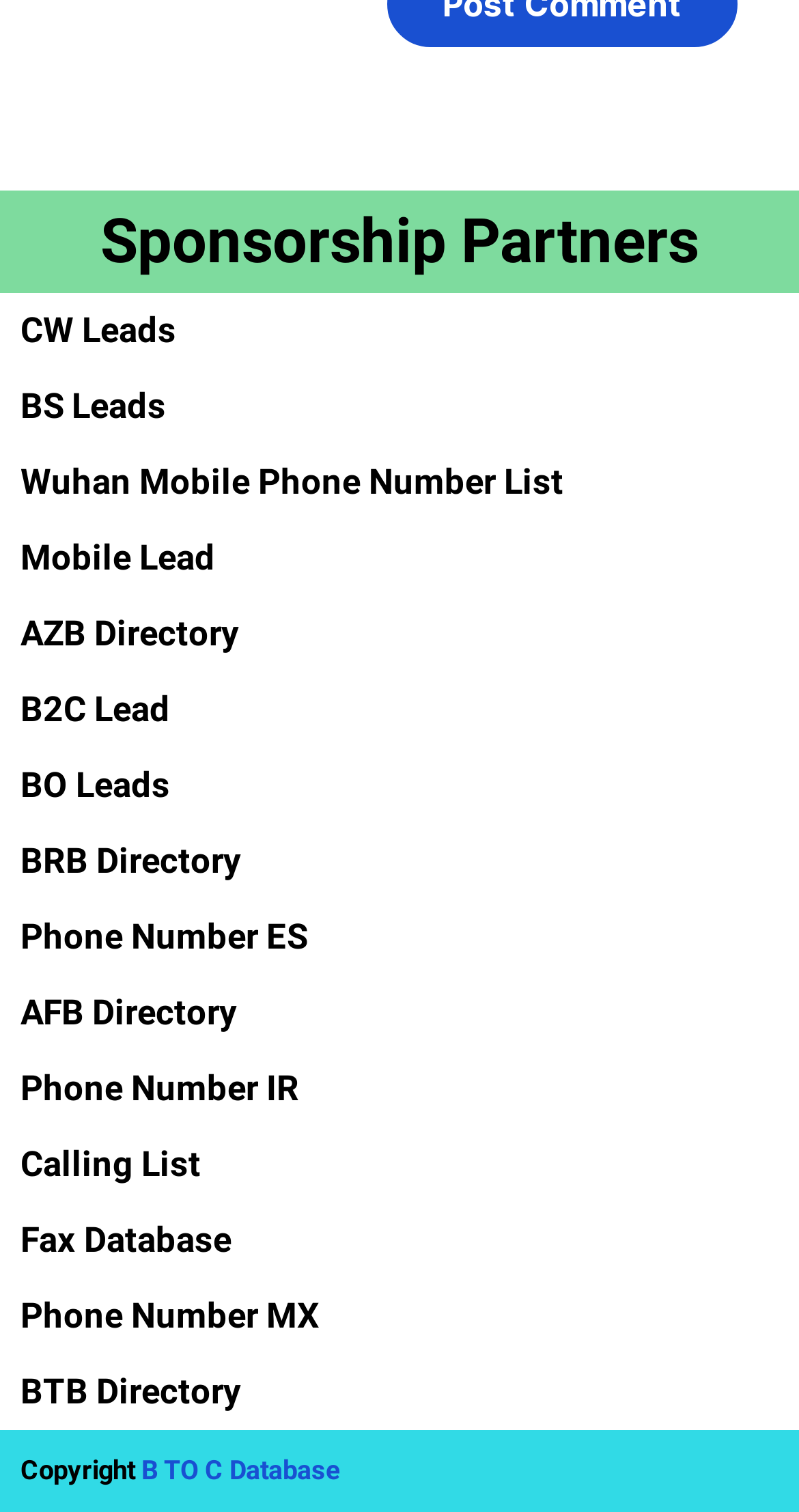Locate and provide the bounding box coordinates for the HTML element that matches this description: "Calling List".

[0.026, 0.756, 0.251, 0.784]